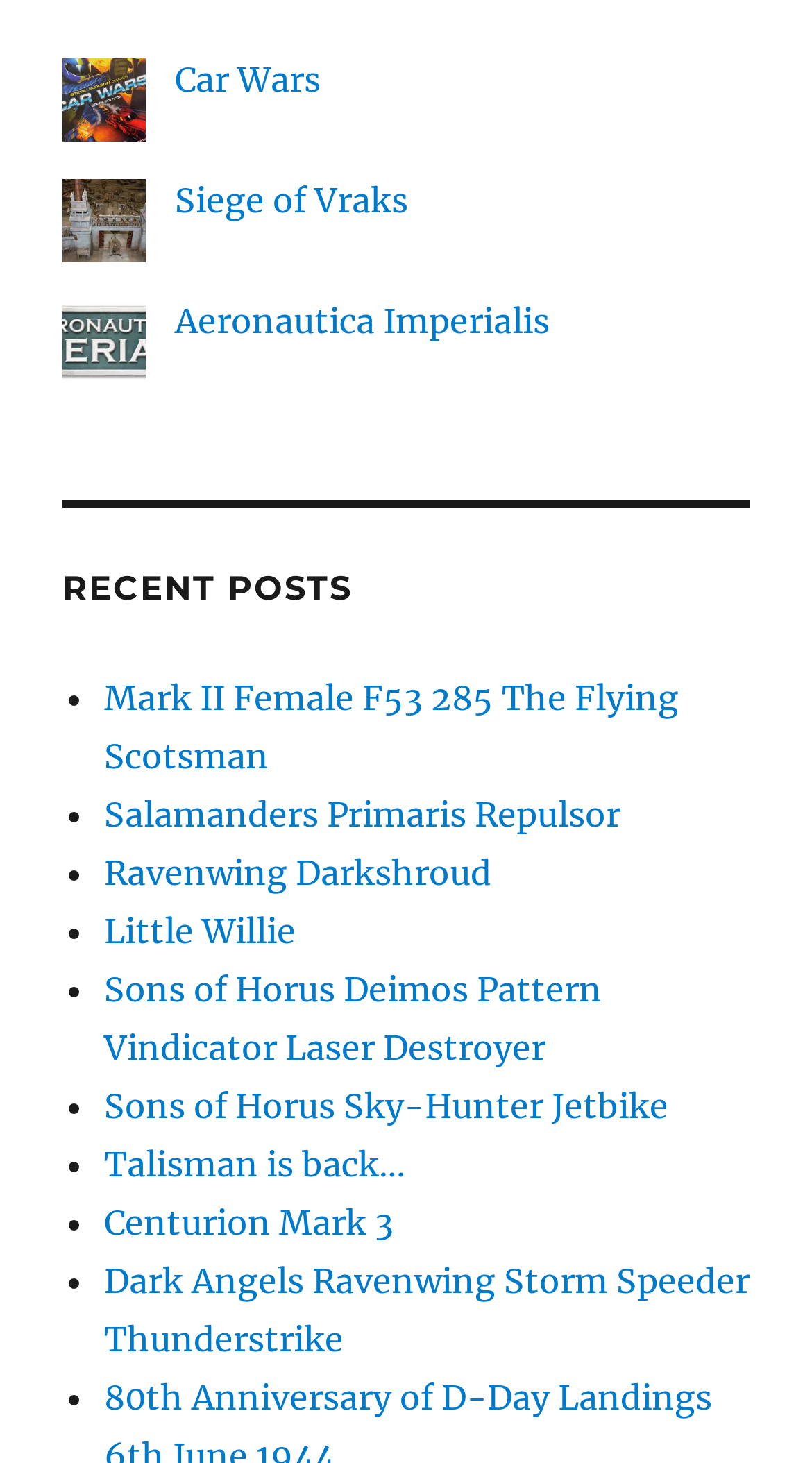Specify the bounding box coordinates of the element's area that should be clicked to execute the given instruction: "Visit University of Turku Collegia TCSMT & TIAS". The coordinates should be four float numbers between 0 and 1, i.e., [left, top, right, bottom].

None